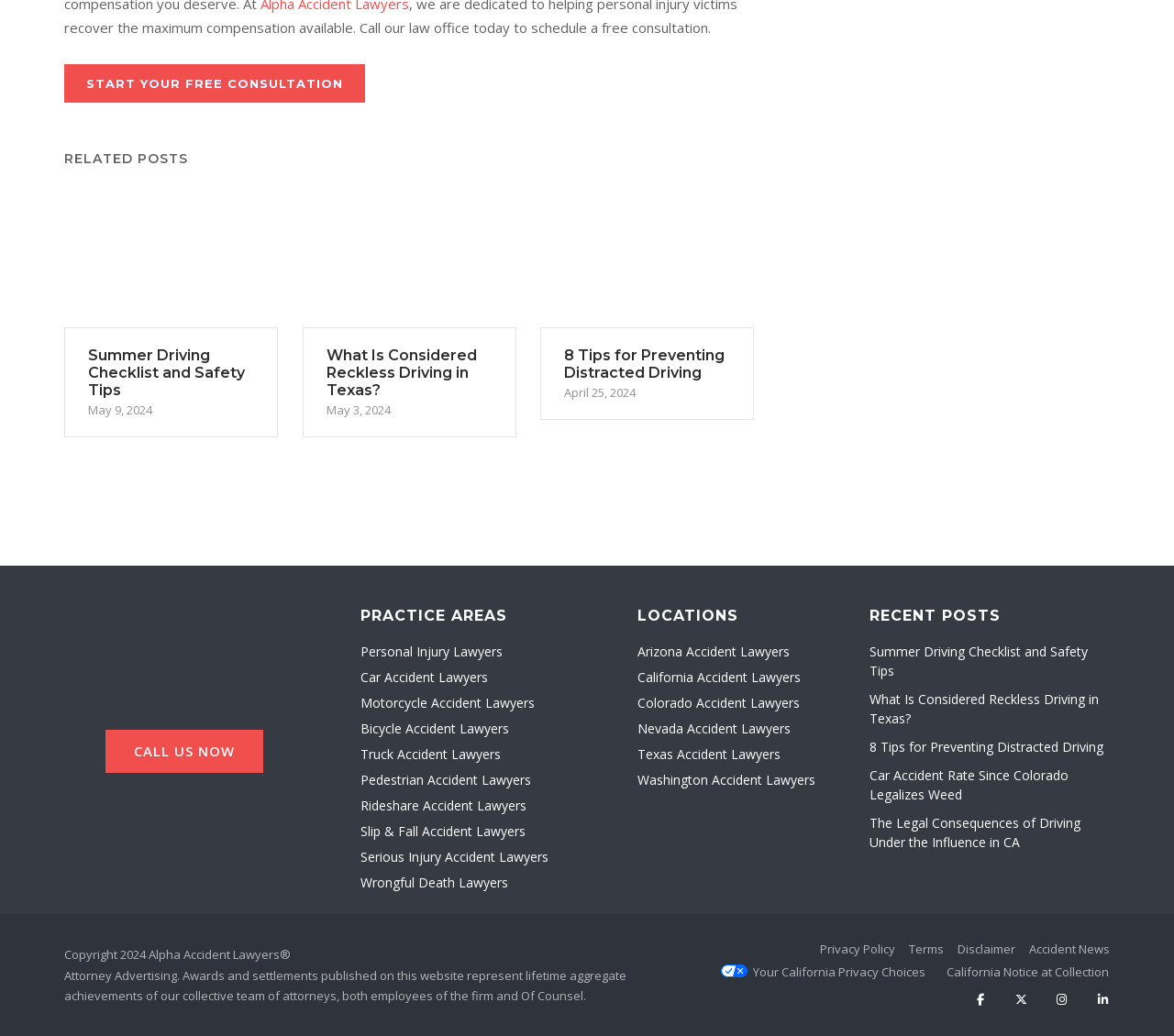Refer to the element description name="q" placeholder="Search other photos here" and identify the corresponding bounding box in the screenshot. Format the coordinates as (top-left x, top-left y, bottom-right x, bottom-right y) with values in the range of 0 to 1.

None